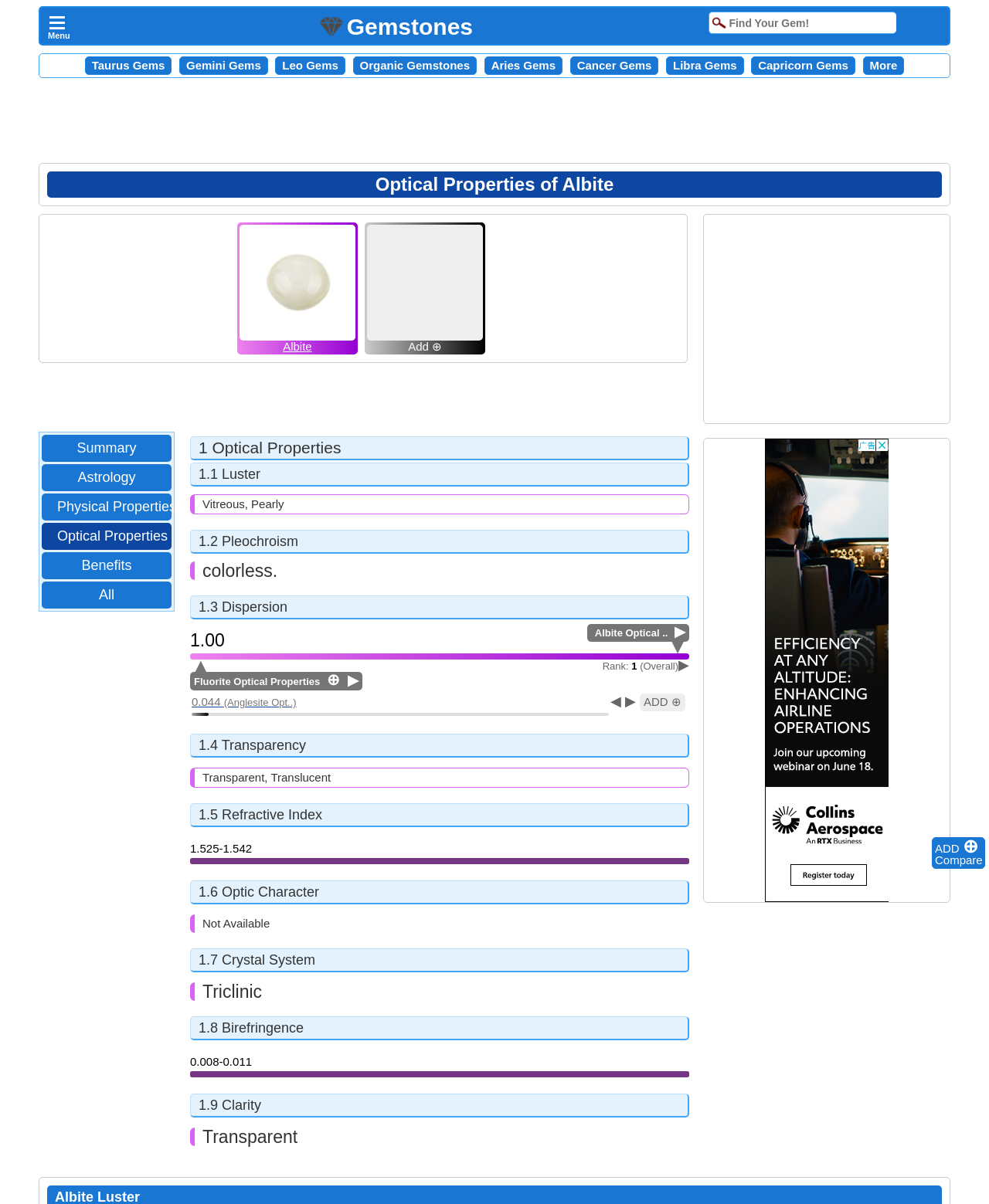Determine the bounding box coordinates of the clickable region to execute the instruction: "Click the 'ADD' button". The coordinates should be four float numbers between 0 and 1, denoted as [left, top, right, bottom].

[0.945, 0.699, 0.973, 0.71]